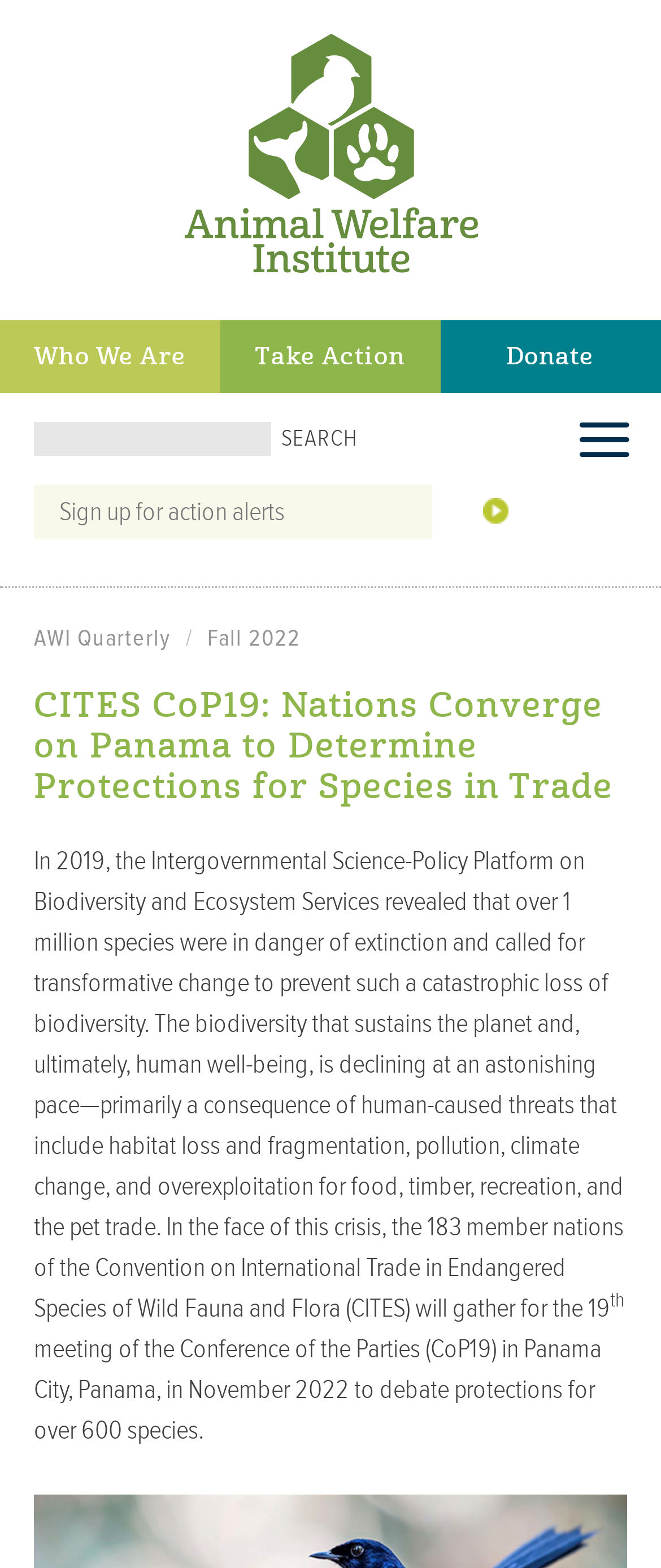Please specify the bounding box coordinates of the element that should be clicked to execute the given instruction: 'Learn about CITES CoP19'. Ensure the coordinates are four float numbers between 0 and 1, expressed as [left, top, right, bottom].

[0.051, 0.438, 0.949, 0.516]